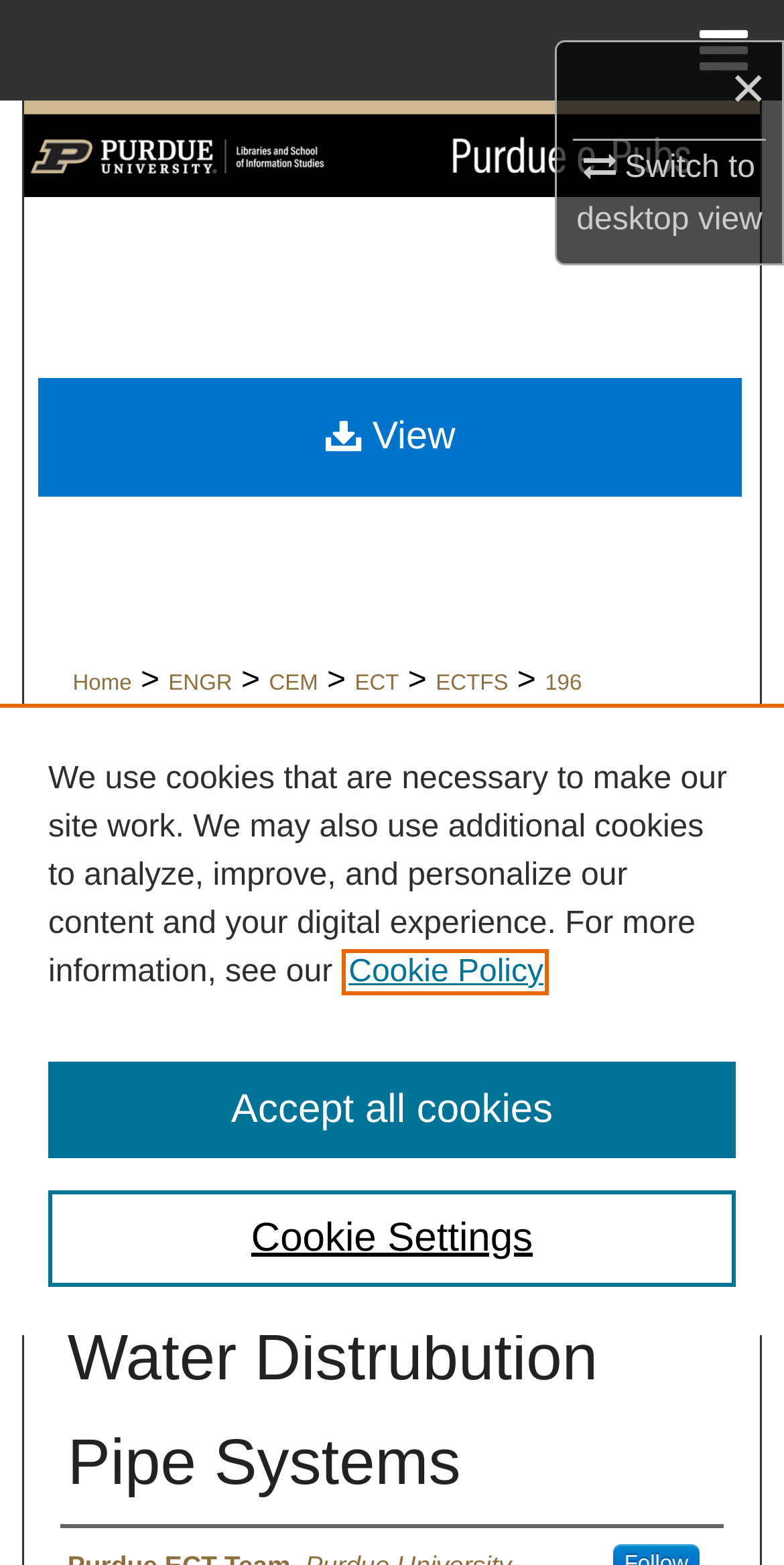Determine the bounding box coordinates of the region that needs to be clicked to achieve the task: "Switch to desktop view".

[0.735, 0.092, 0.972, 0.152]